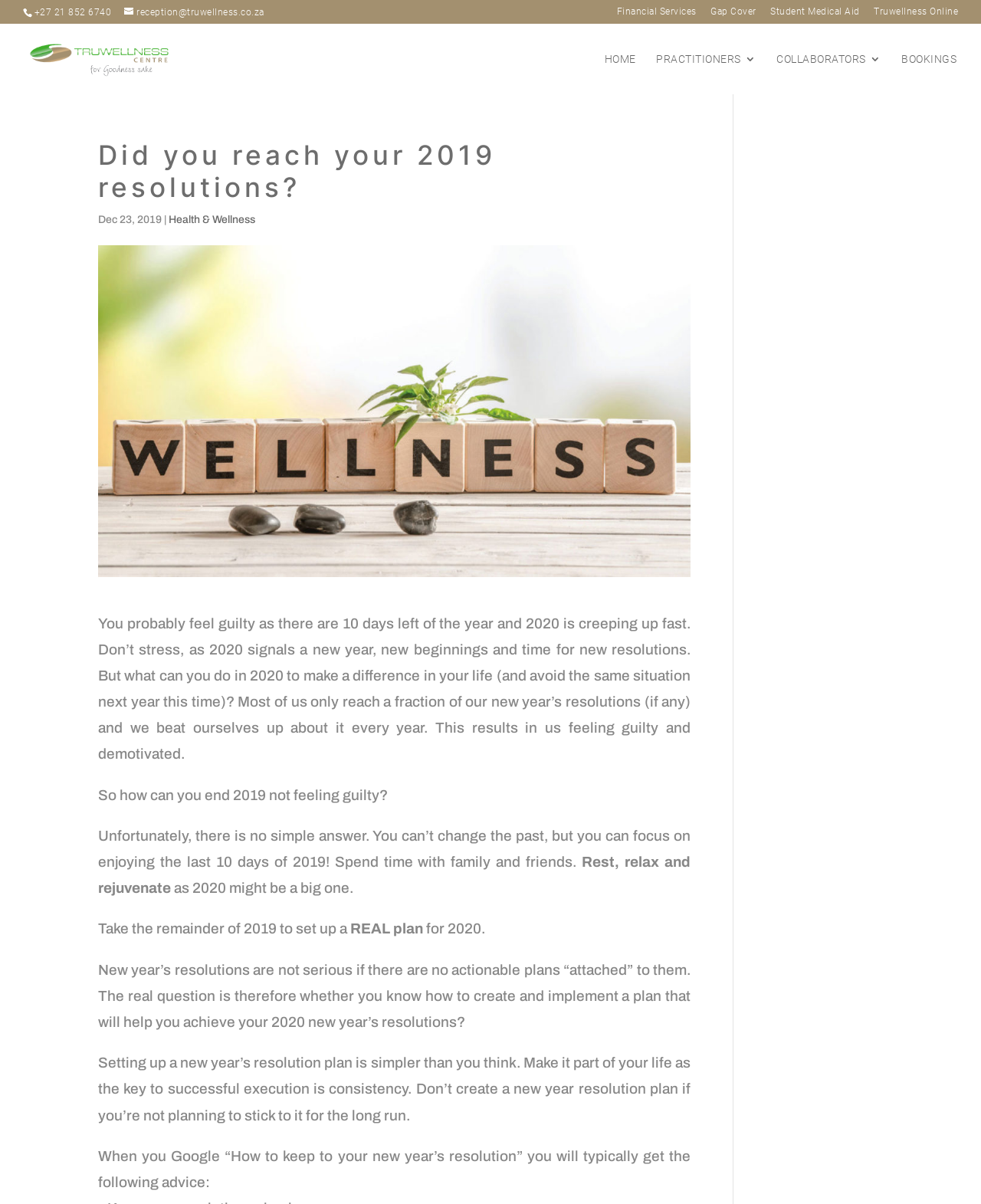Show the bounding box coordinates of the region that should be clicked to follow the instruction: "Book an appointment."

[0.919, 0.045, 0.975, 0.078]